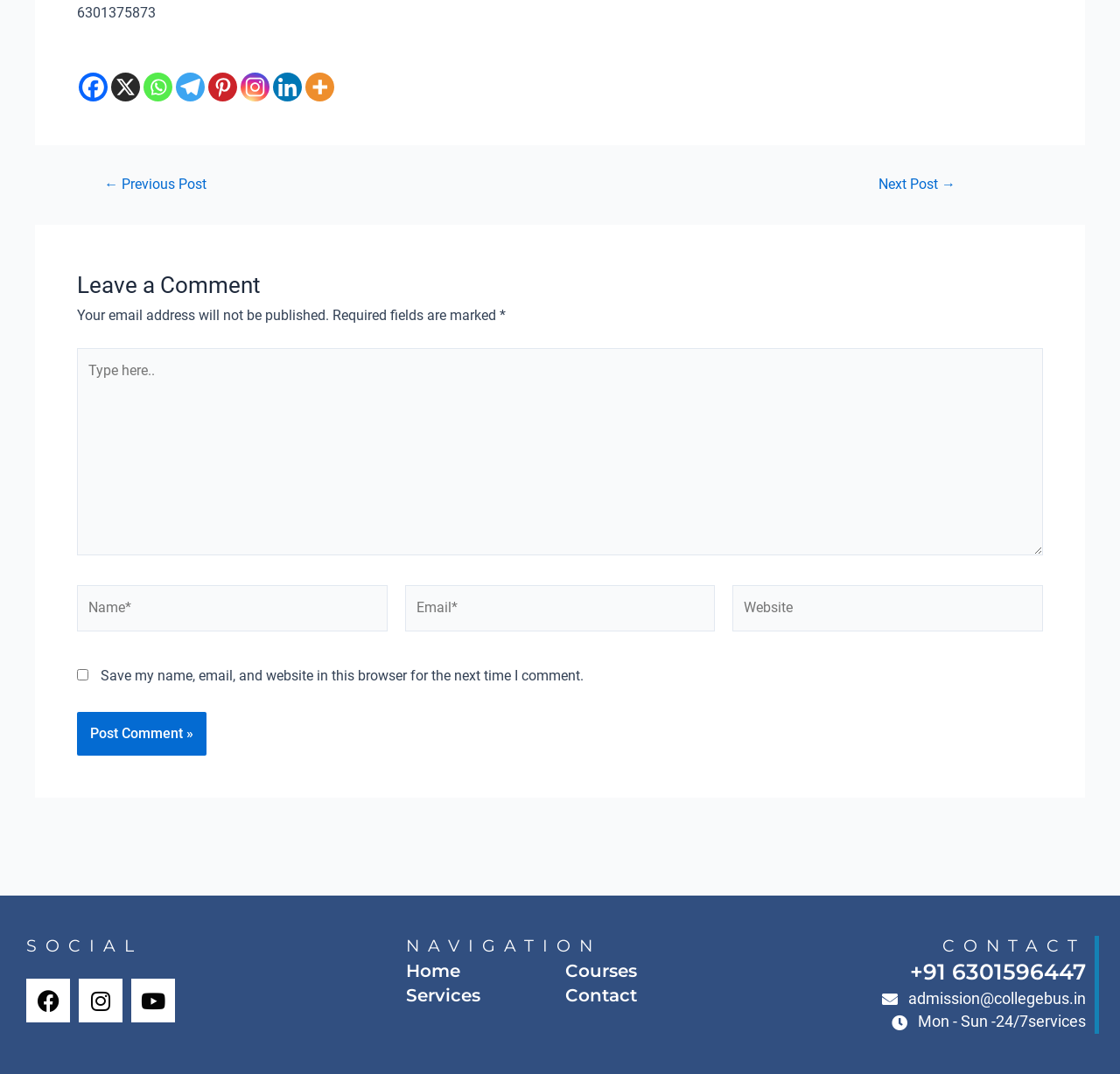Locate the bounding box coordinates of the clickable region necessary to complete the following instruction: "Click on the Facebook link". Provide the coordinates in the format of four float numbers between 0 and 1, i.e., [left, top, right, bottom].

[0.07, 0.046, 0.096, 0.095]